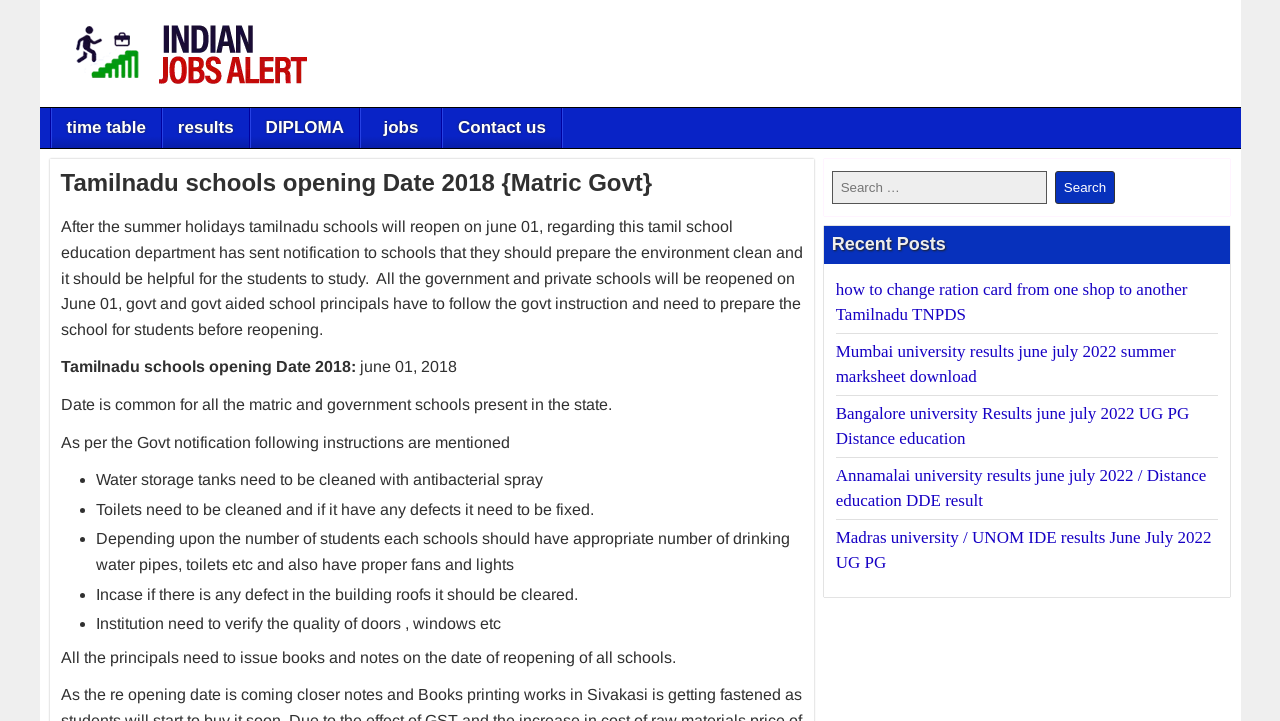Pinpoint the bounding box coordinates for the area that should be clicked to perform the following instruction: "View 'Recent Posts'".

[0.643, 0.314, 0.961, 0.366]